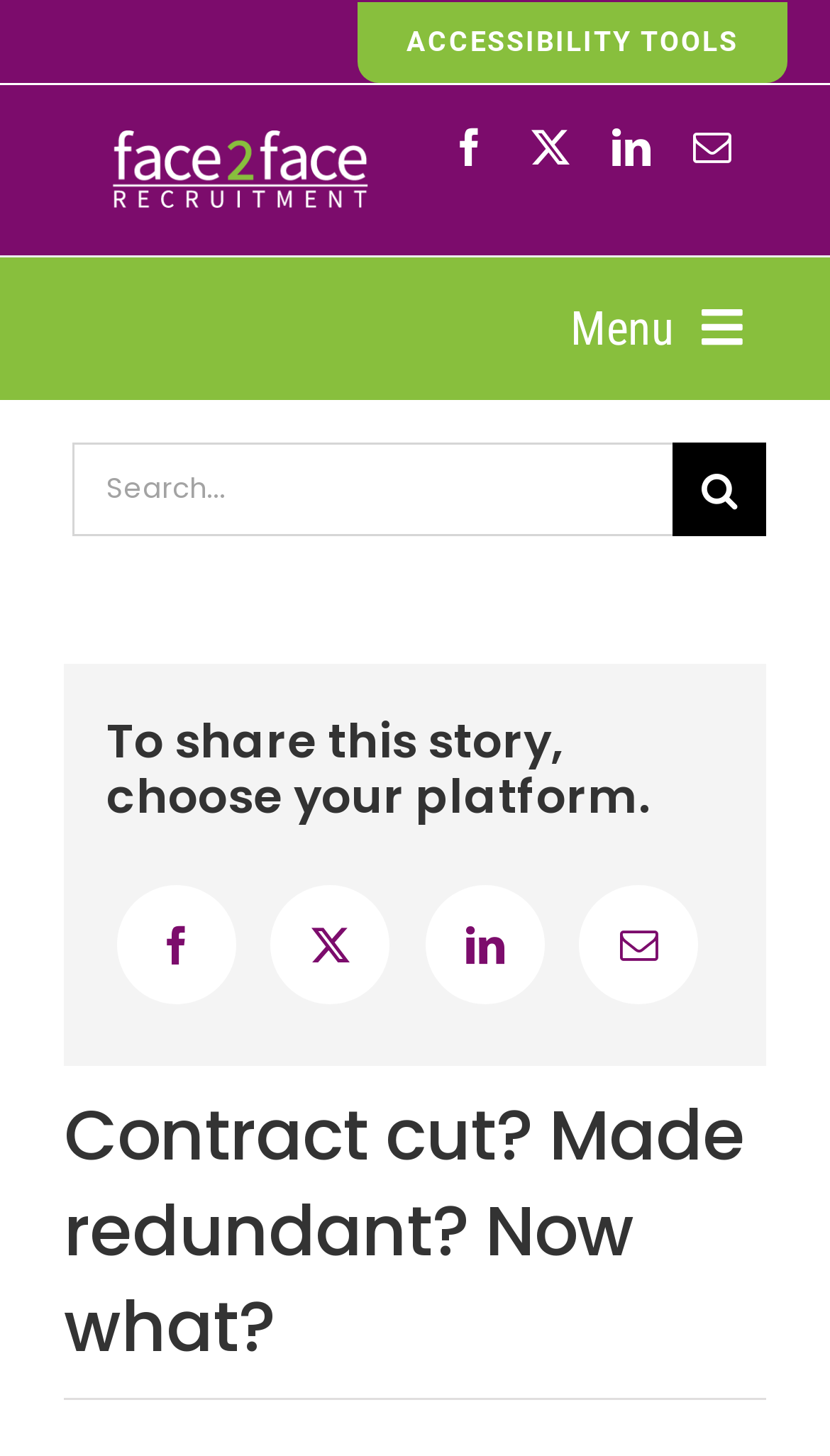Please answer the following question using a single word or phrase: How many navigation menu items are there?

9